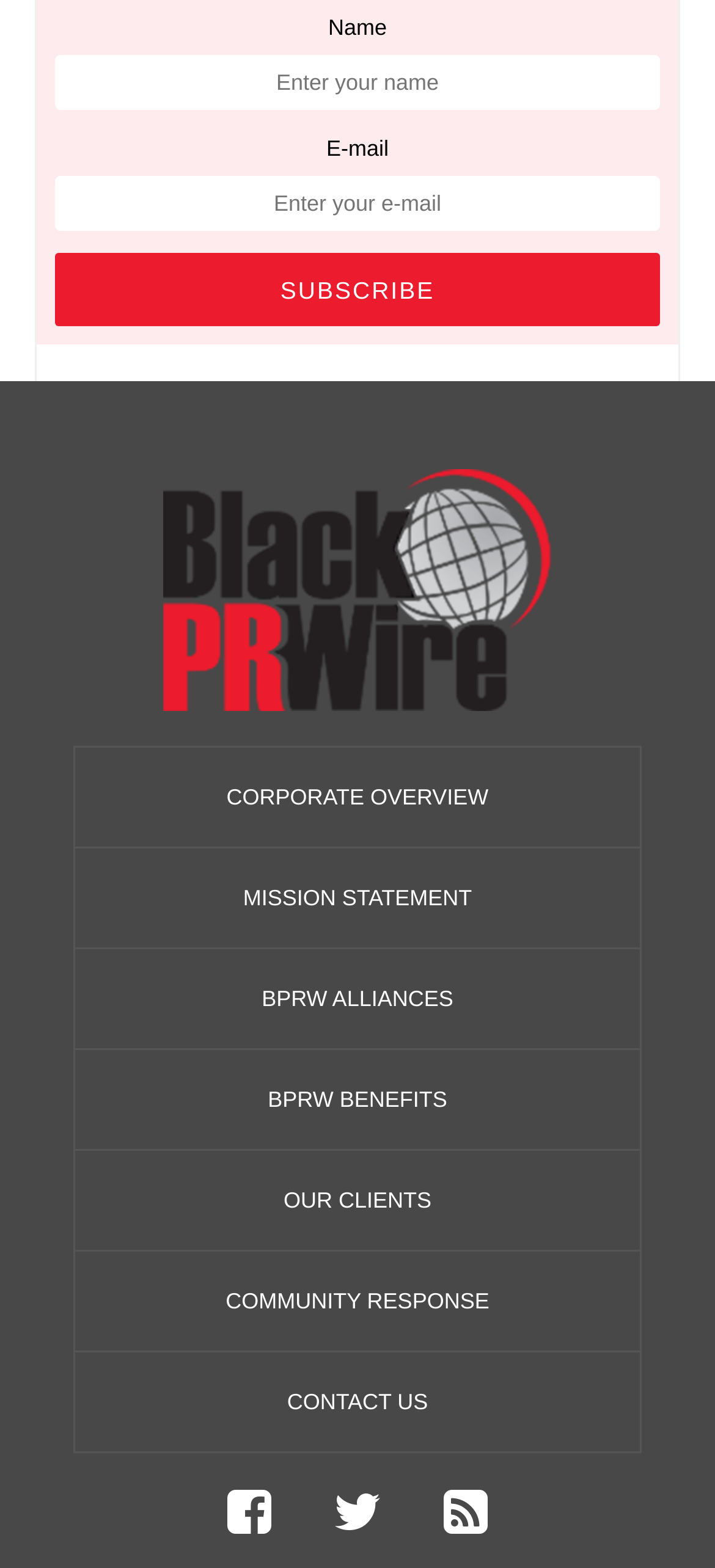What is the function of the button labeled 'SUBSCRIBE'?
Provide a one-word or short-phrase answer based on the image.

To subscribe